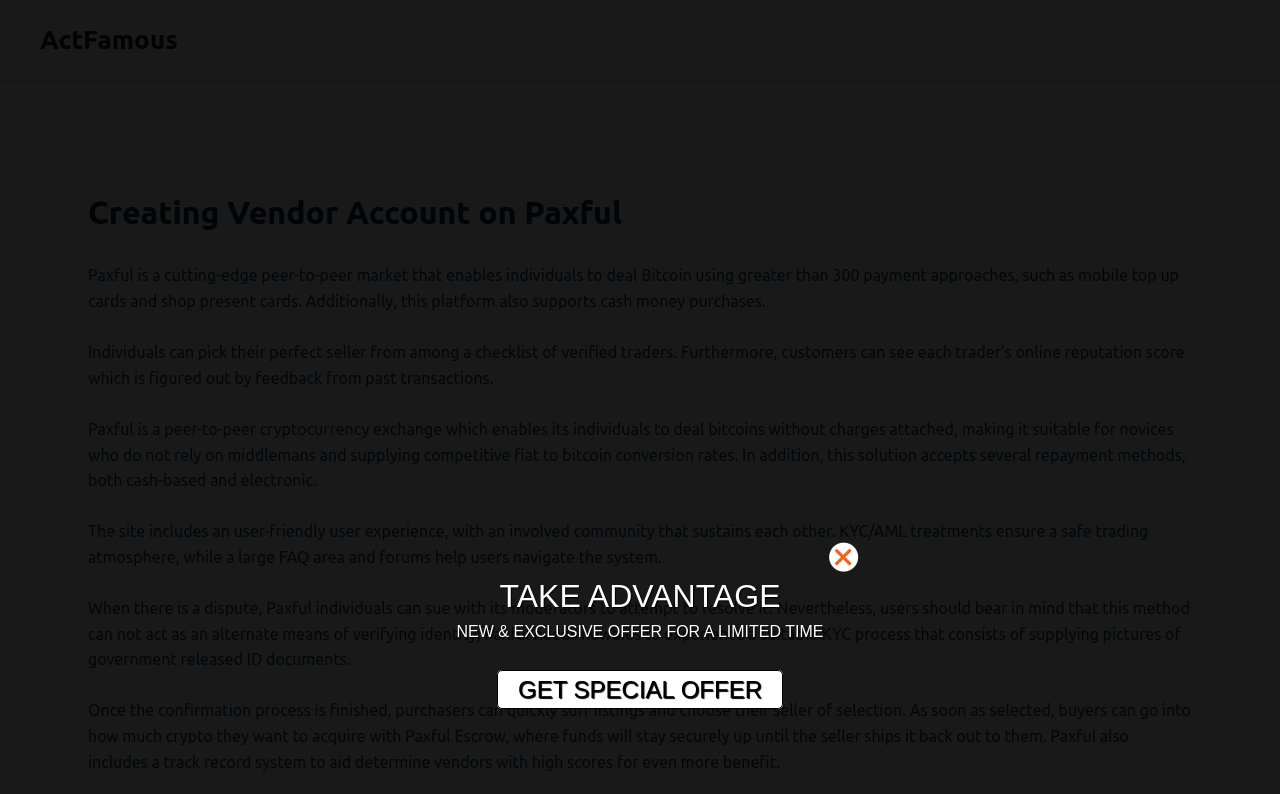Determine the bounding box coordinates for the UI element matching this description: "GET SPECIAL OFFER".

[0.388, 0.843, 0.612, 0.893]